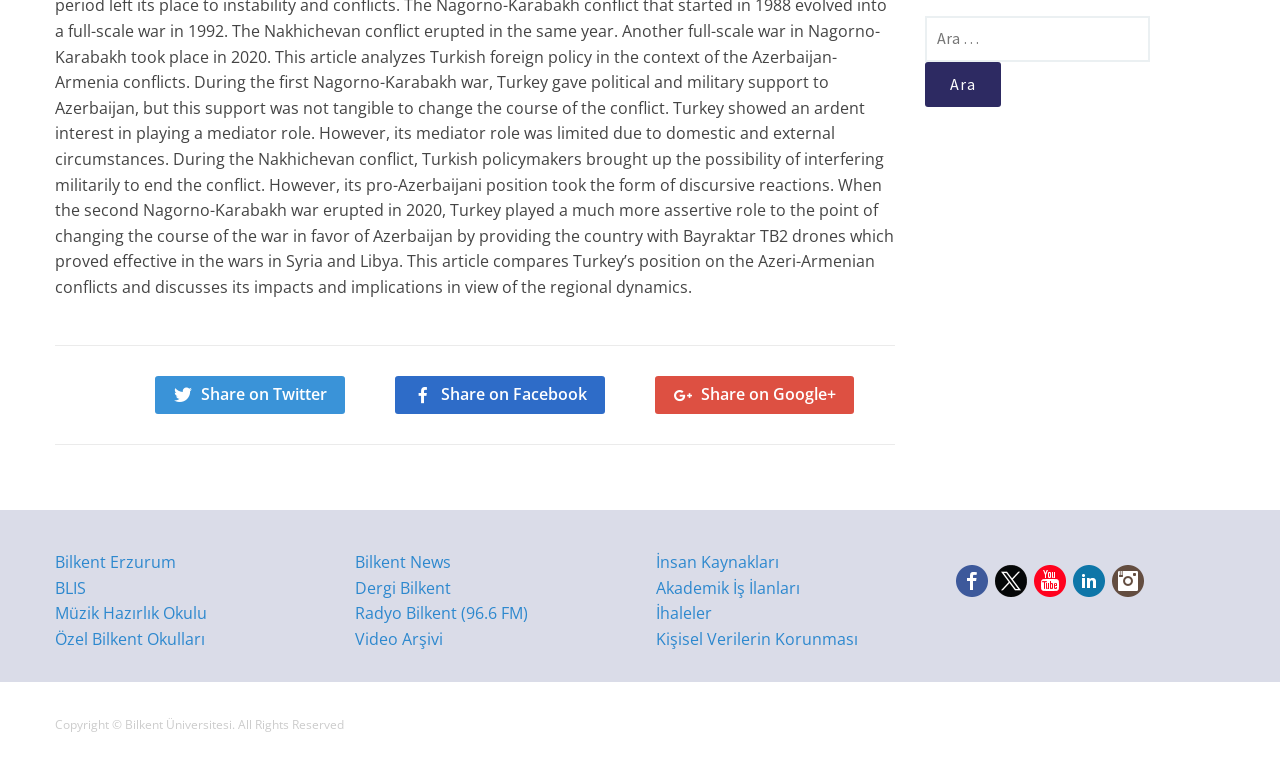Determine the bounding box coordinates of the UI element that matches the following description: "İhaleler". The coordinates should be four float numbers between 0 and 1 in the format [left, top, right, bottom].

[0.512, 0.774, 0.556, 0.802]